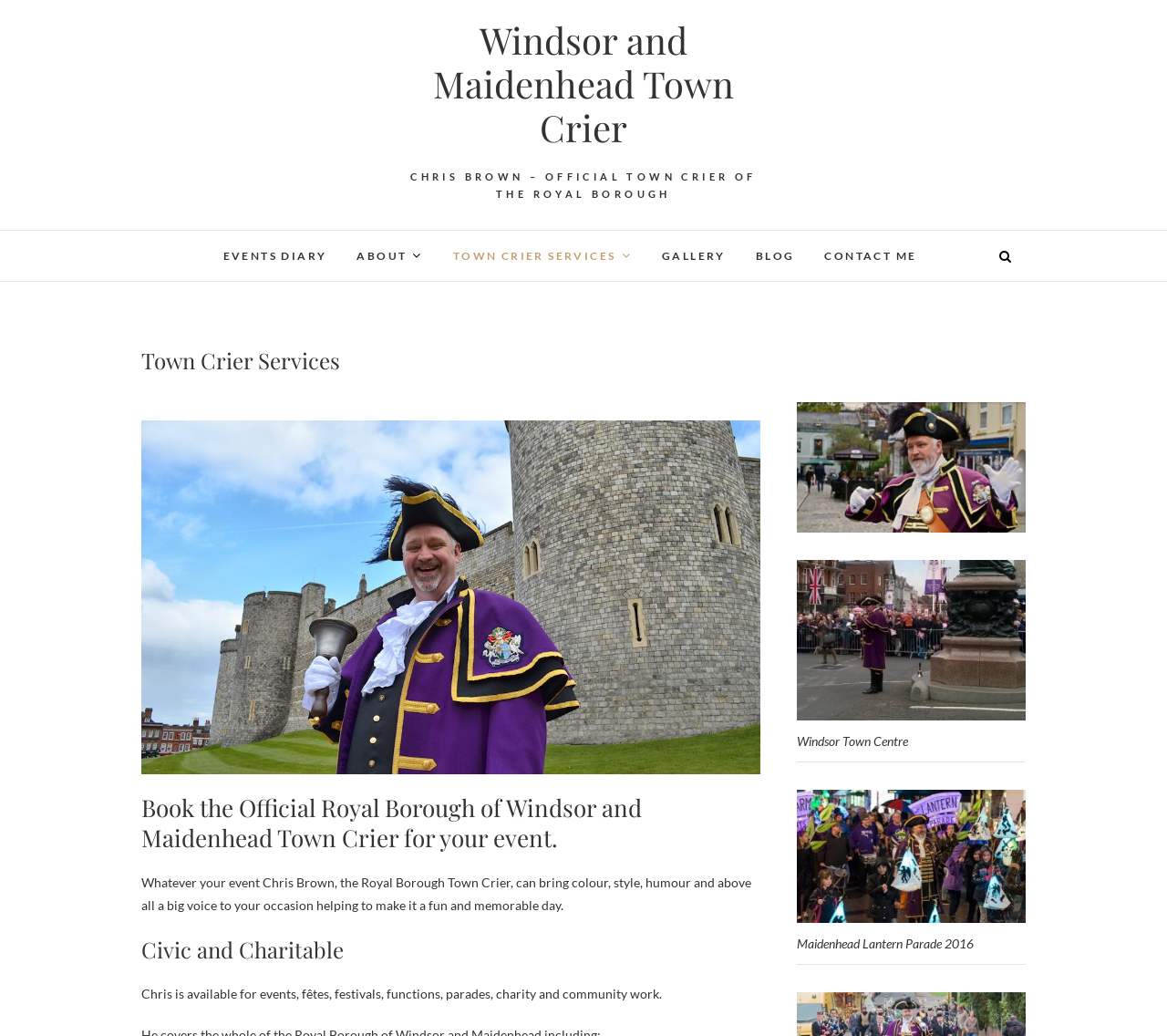Find the bounding box coordinates for the area you need to click to carry out the instruction: "Visit About Us page". The coordinates should be four float numbers between 0 and 1, indicated as [left, top, right, bottom].

None